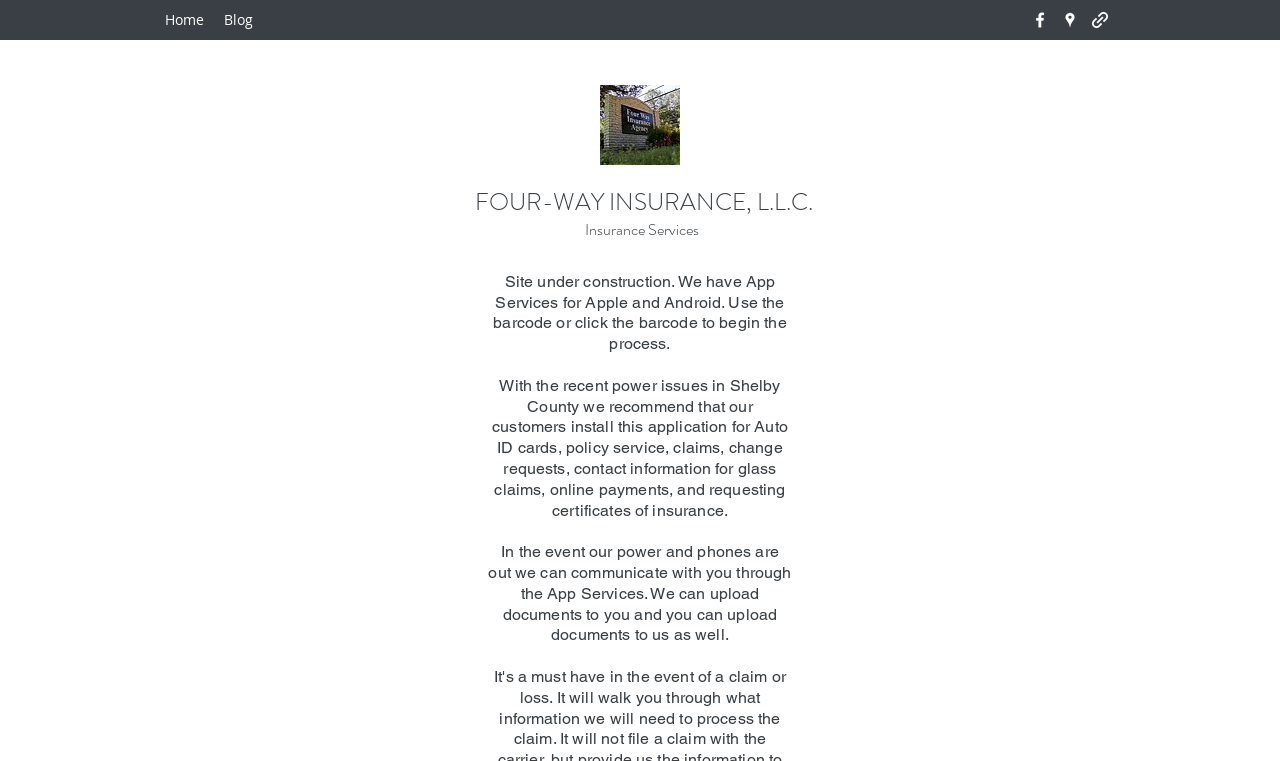Using a single word or phrase, answer the following question: 
How can the company communicate with customers during a power outage?

Through the App Services